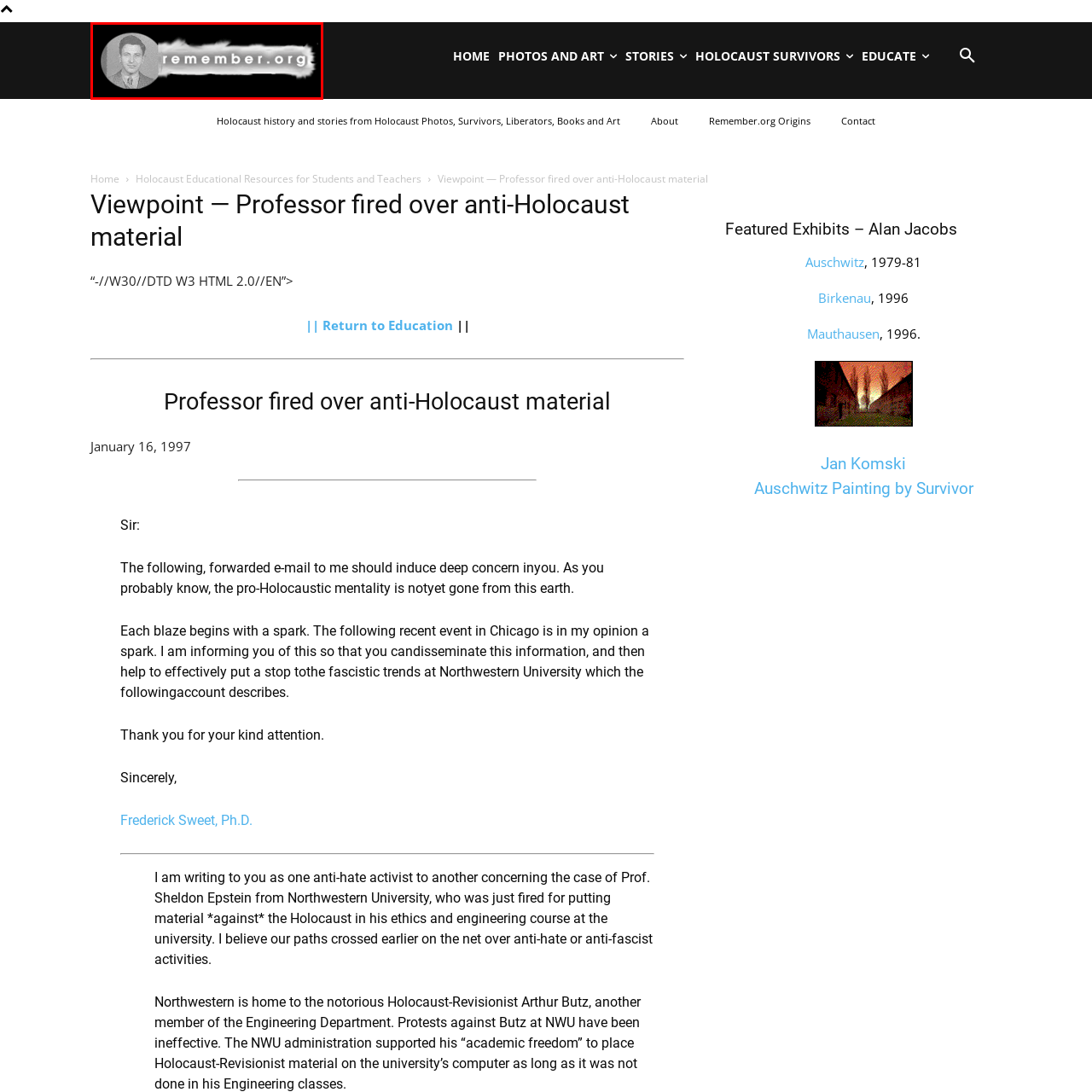Concentrate on the image marked by the red box, What type of font is used for the website's name?
 Your answer should be a single word or phrase.

Modern